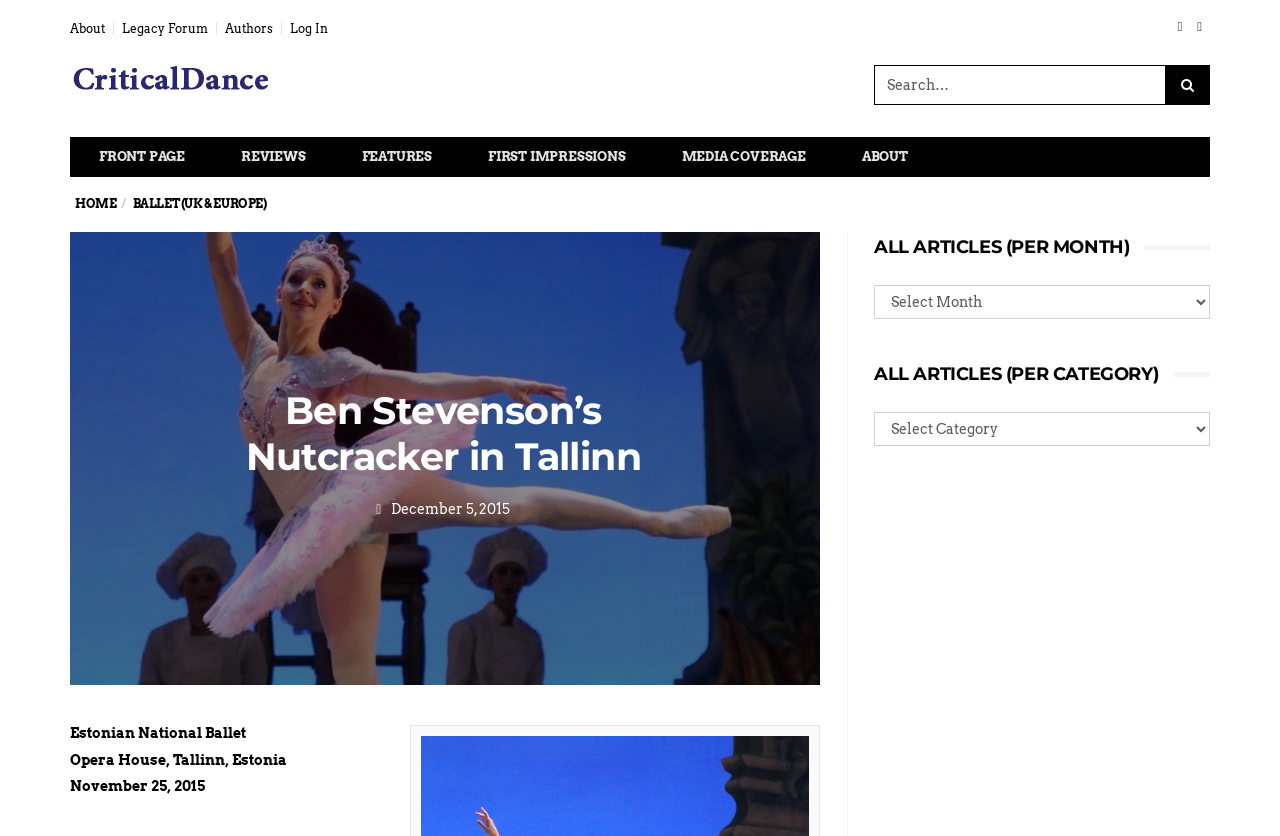What is the date of the article?
Using the image, give a concise answer in the form of a single word or short phrase.

December 5, 2015